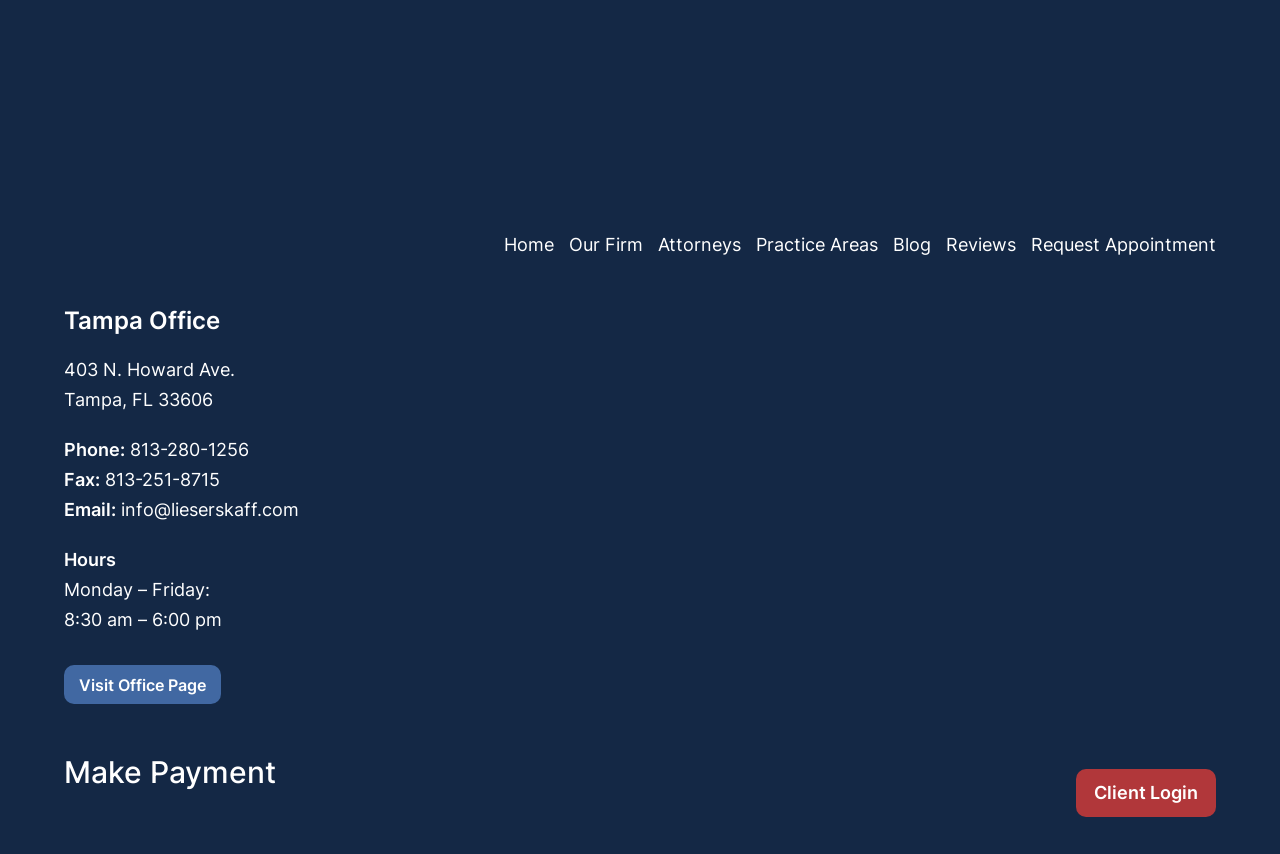What are the office hours of the Tampa office?
Refer to the image and provide a thorough answer to the question.

I found the office hours by looking at the static text elements with the text 'Hours', 'Monday – Friday:', and '8:30 am – 6:00 pm' which are located together.